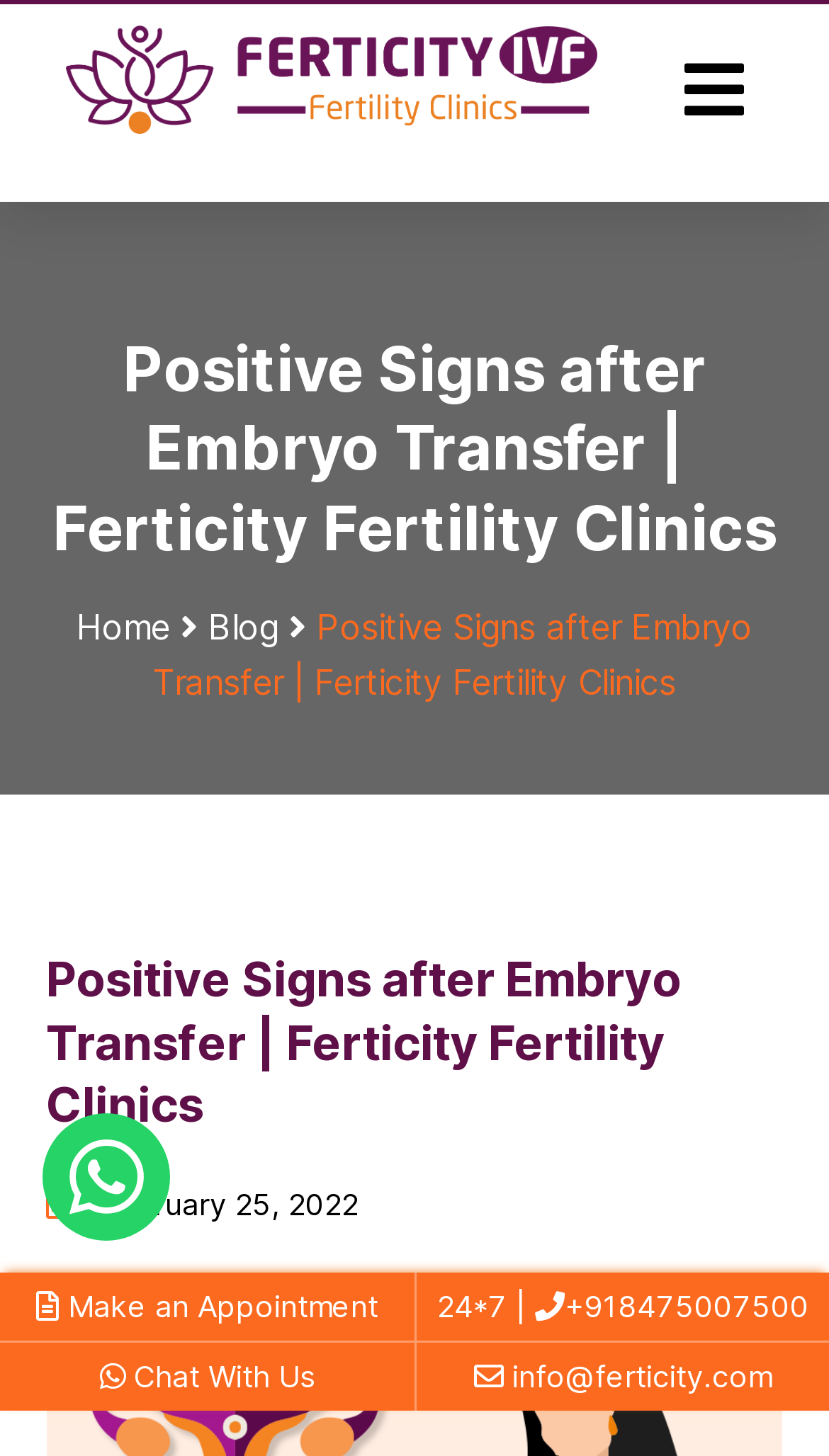What is the purpose of the webpage?
Refer to the image and provide a concise answer in one word or phrase.

To provide information